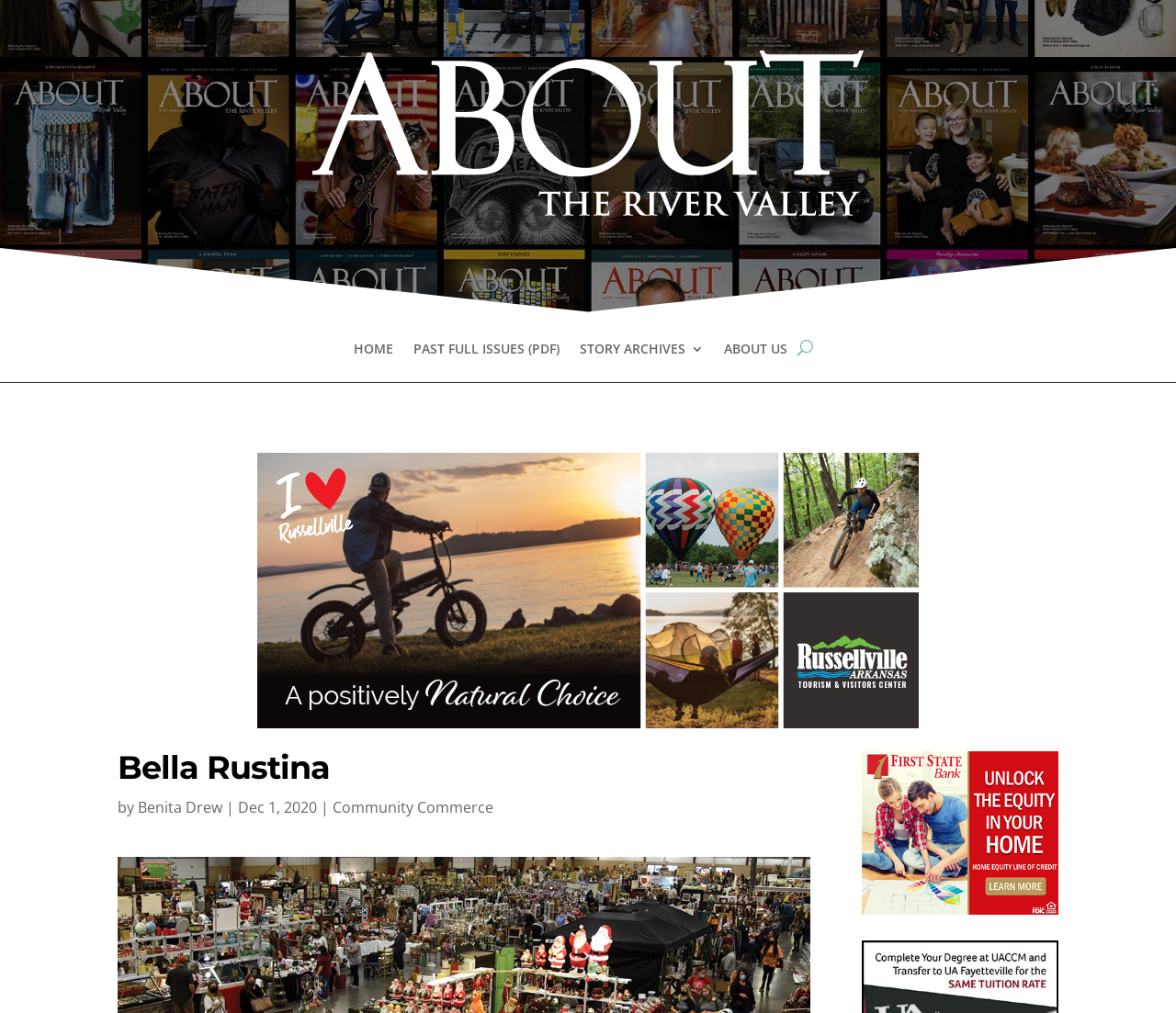Please determine the bounding box coordinates for the element with the description: "parent_node: HOME".

[0.678, 0.308, 0.691, 0.377]